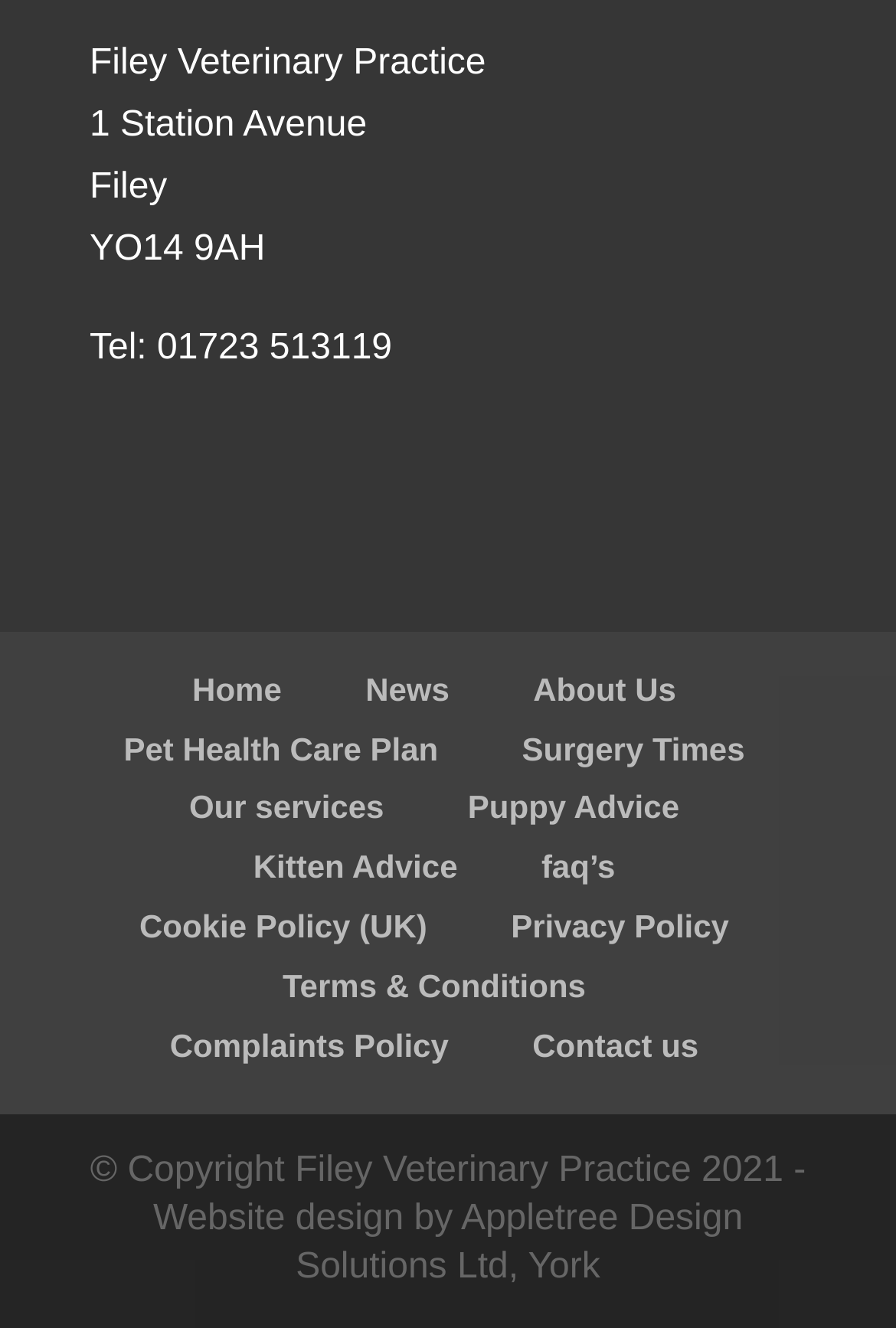Answer the question below using just one word or a short phrase: 
How many links are available on the webpage?

14